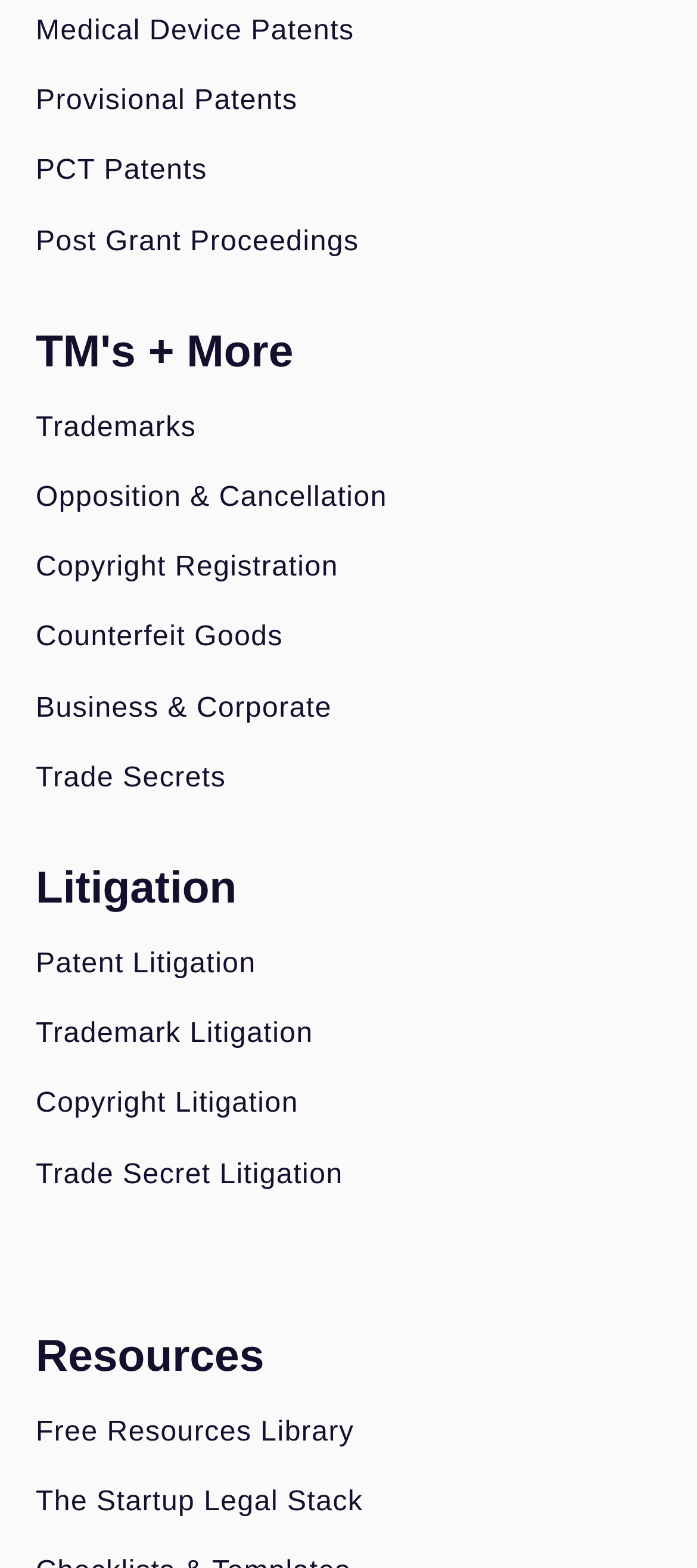Respond to the following question using a concise word or phrase: 
What is the category below Litigation?

Patent, Trademark, Copyright, Trade Secret